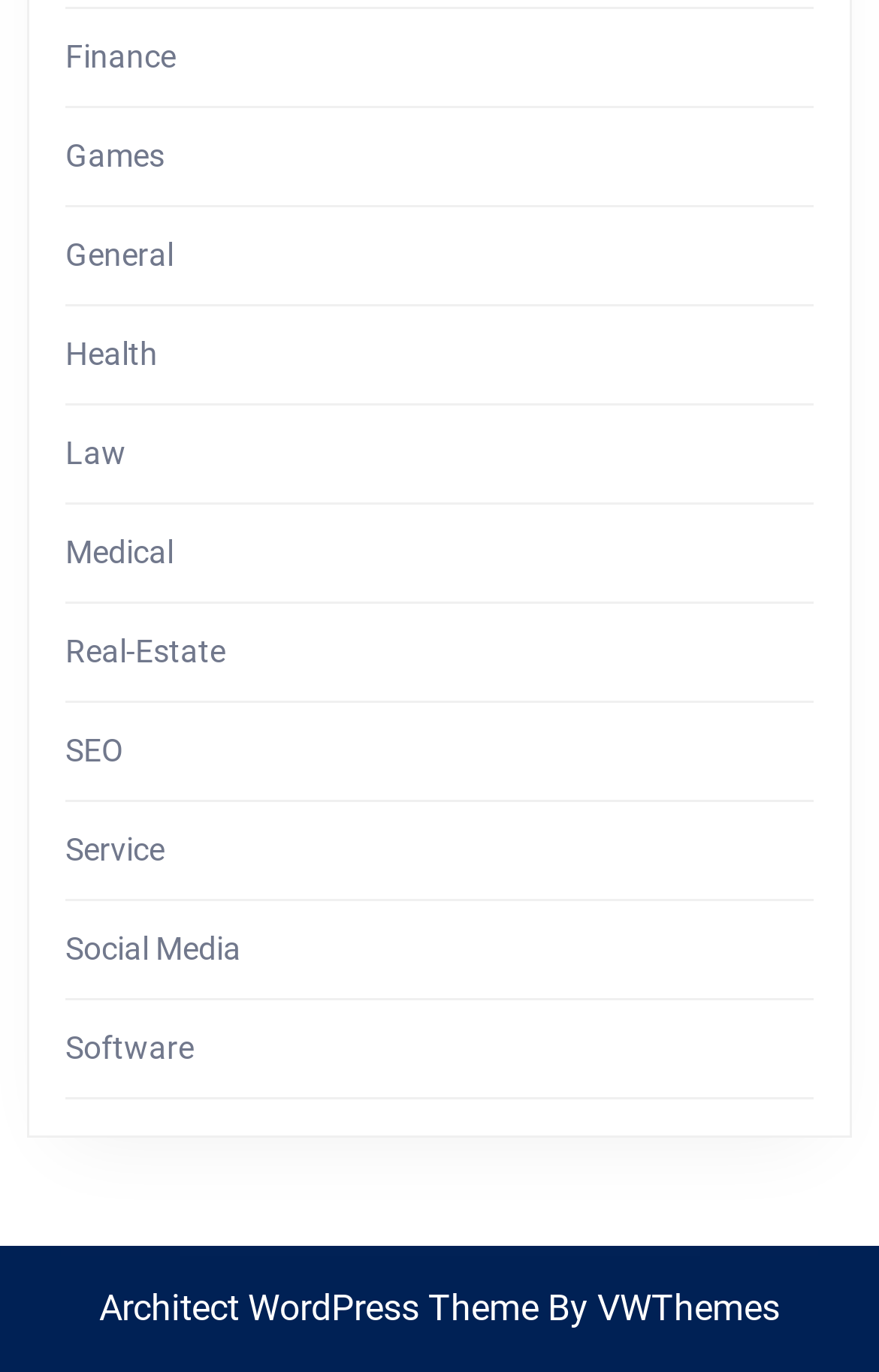Pinpoint the bounding box coordinates of the element that must be clicked to accomplish the following instruction: "Explore Games". The coordinates should be in the format of four float numbers between 0 and 1, i.e., [left, top, right, bottom].

[0.074, 0.1, 0.187, 0.126]